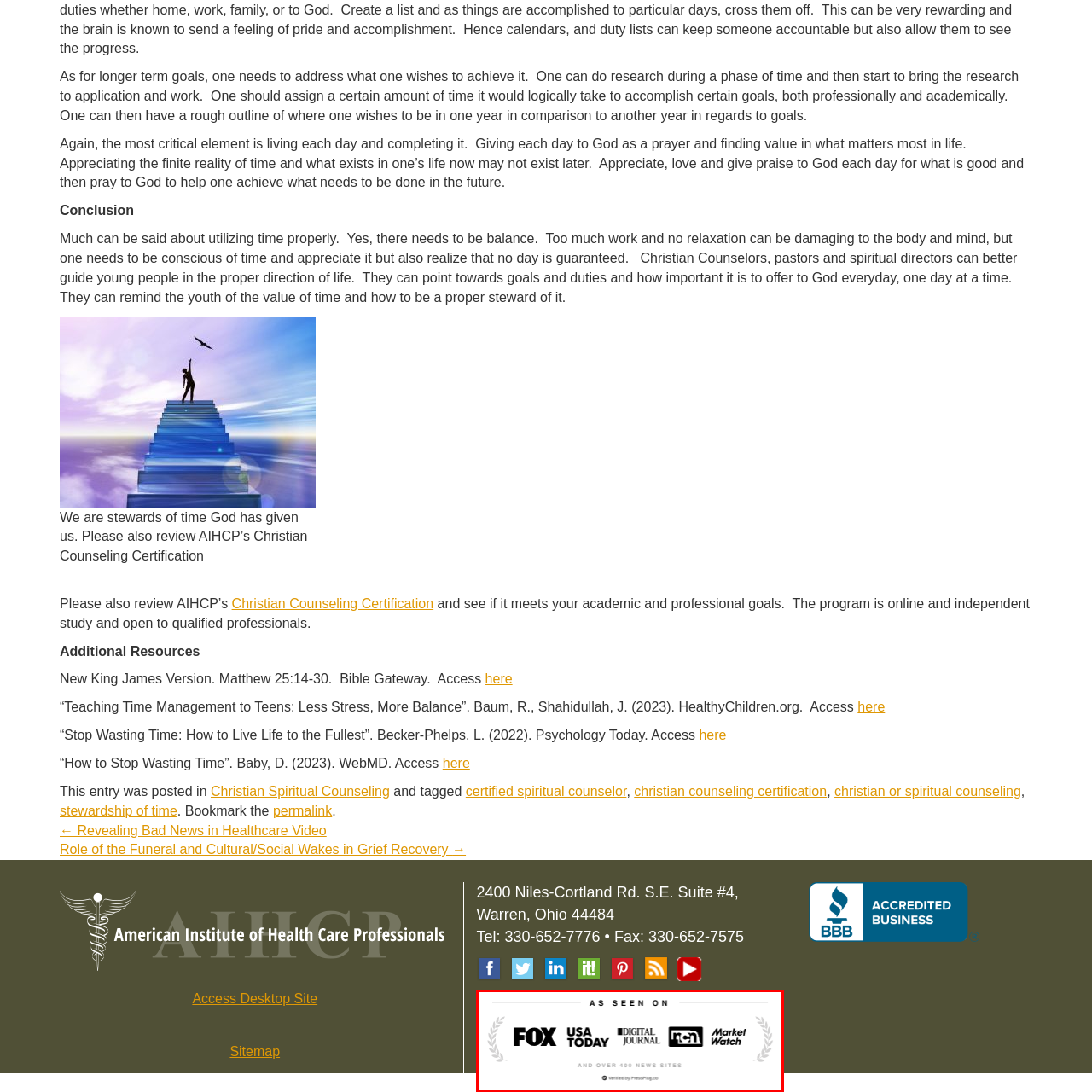Observe the image segment inside the red bounding box and answer concisely with a single word or phrase: How many news platforms is the entity visible on?

more than 400